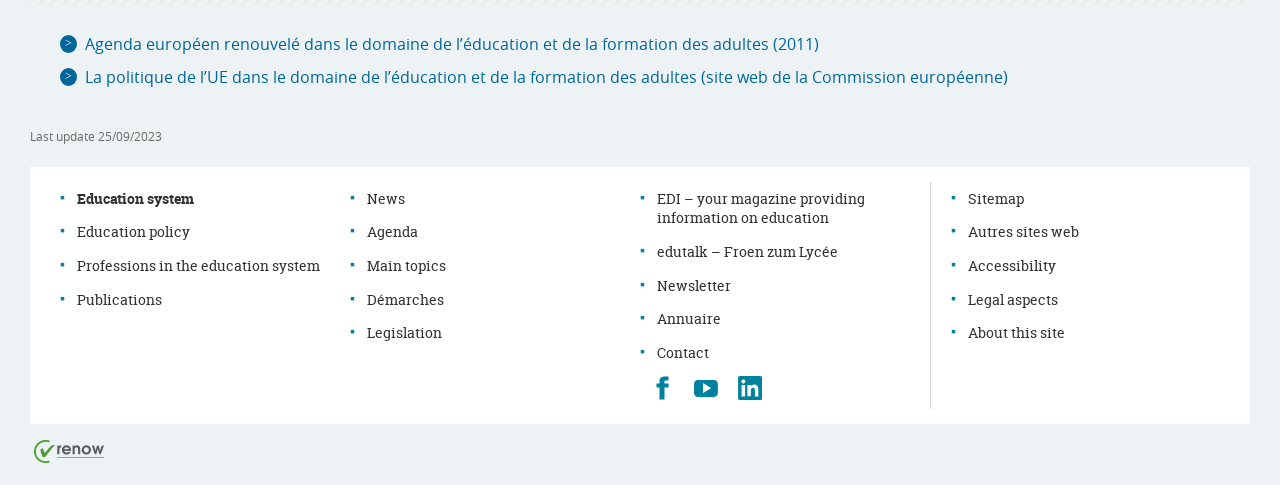What is the navigation menu?
Deliver a detailed and extensive answer to the question.

I found the navigation menu by looking at the contentinfo section of the webpage, where it has a heading 'Navigation menu' followed by a list of links.